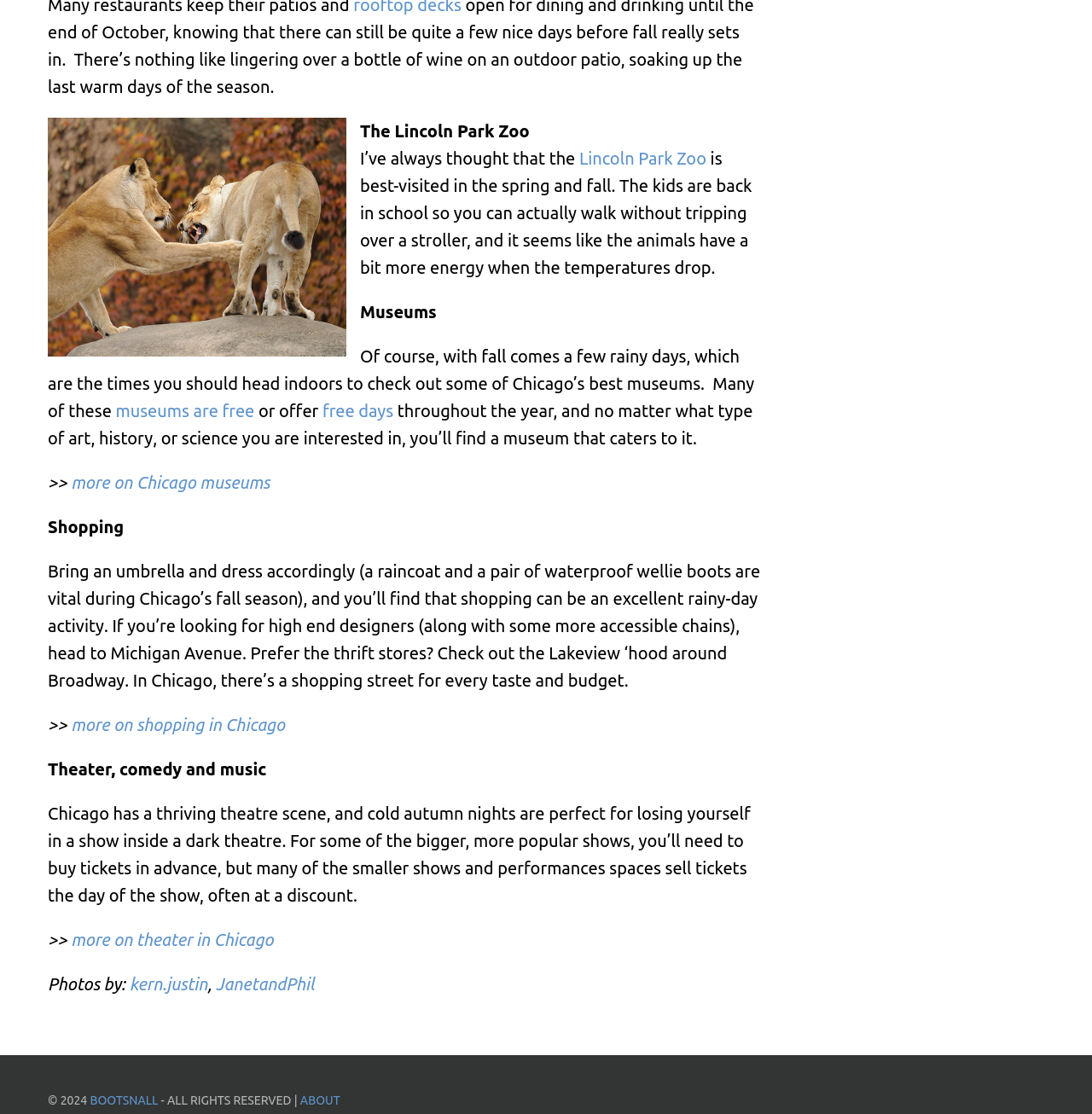Find the bounding box coordinates for the element described here: "About".

[0.275, 0.982, 0.311, 0.994]